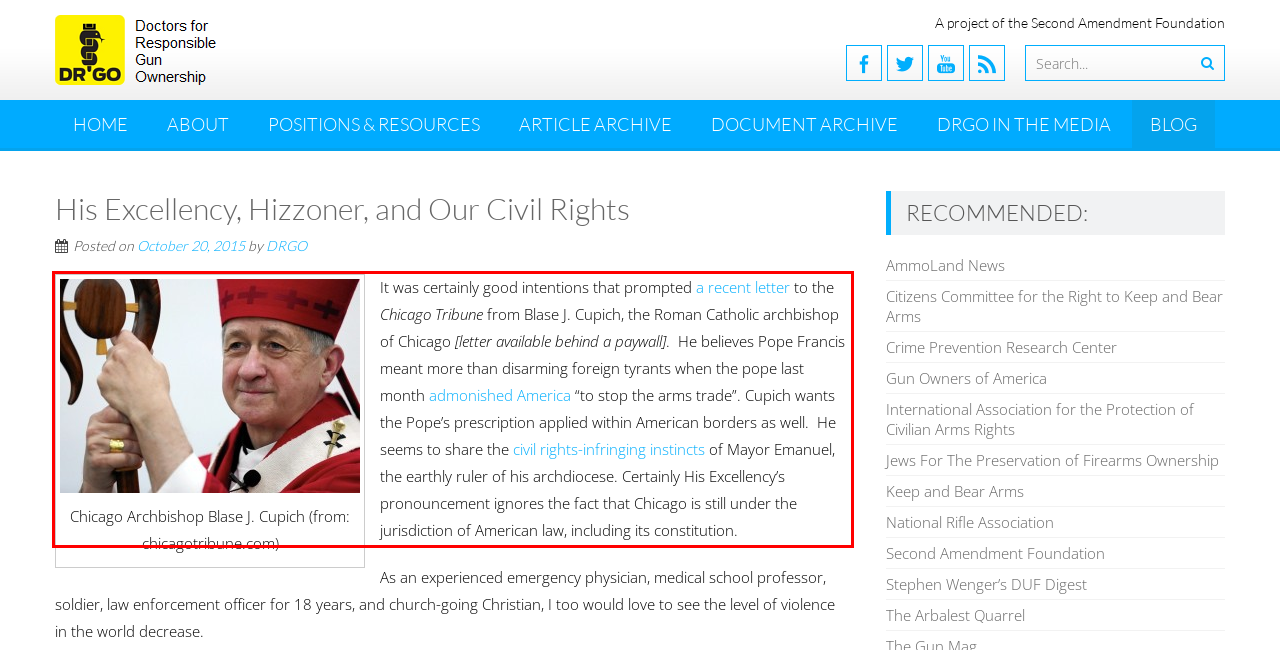Analyze the red bounding box in the provided webpage screenshot and generate the text content contained within.

It was certainly good intentions that prompted a recent letter to the Chicago Tribune from Blase J. Cupich, the Roman Catholic archbishop of Chicago [letter available behind a paywall]. He believes Pope Francis meant more than disarming foreign tyrants when the pope last month admonished America “to stop the arms trade”. Cupich wants the Pope’s prescription applied within American borders as well. He seems to share the civil rights-infringing instincts of Mayor Emanuel, the earthly ruler of his archdiocese. Certainly His Excellency’s pronouncement ignores the fact that Chicago is still under the jurisdiction of American law, including its constitution.